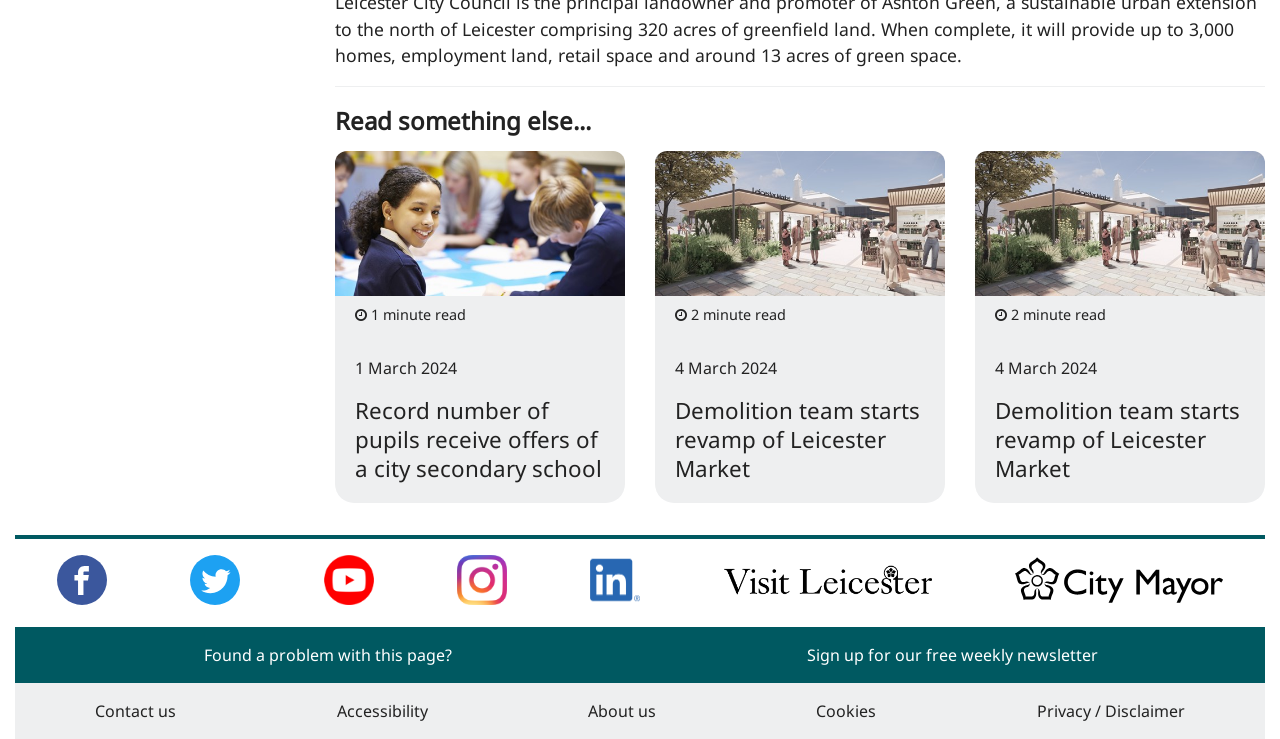Could you indicate the bounding box coordinates of the region to click in order to complete this instruction: "Go to the 'Home' page".

None